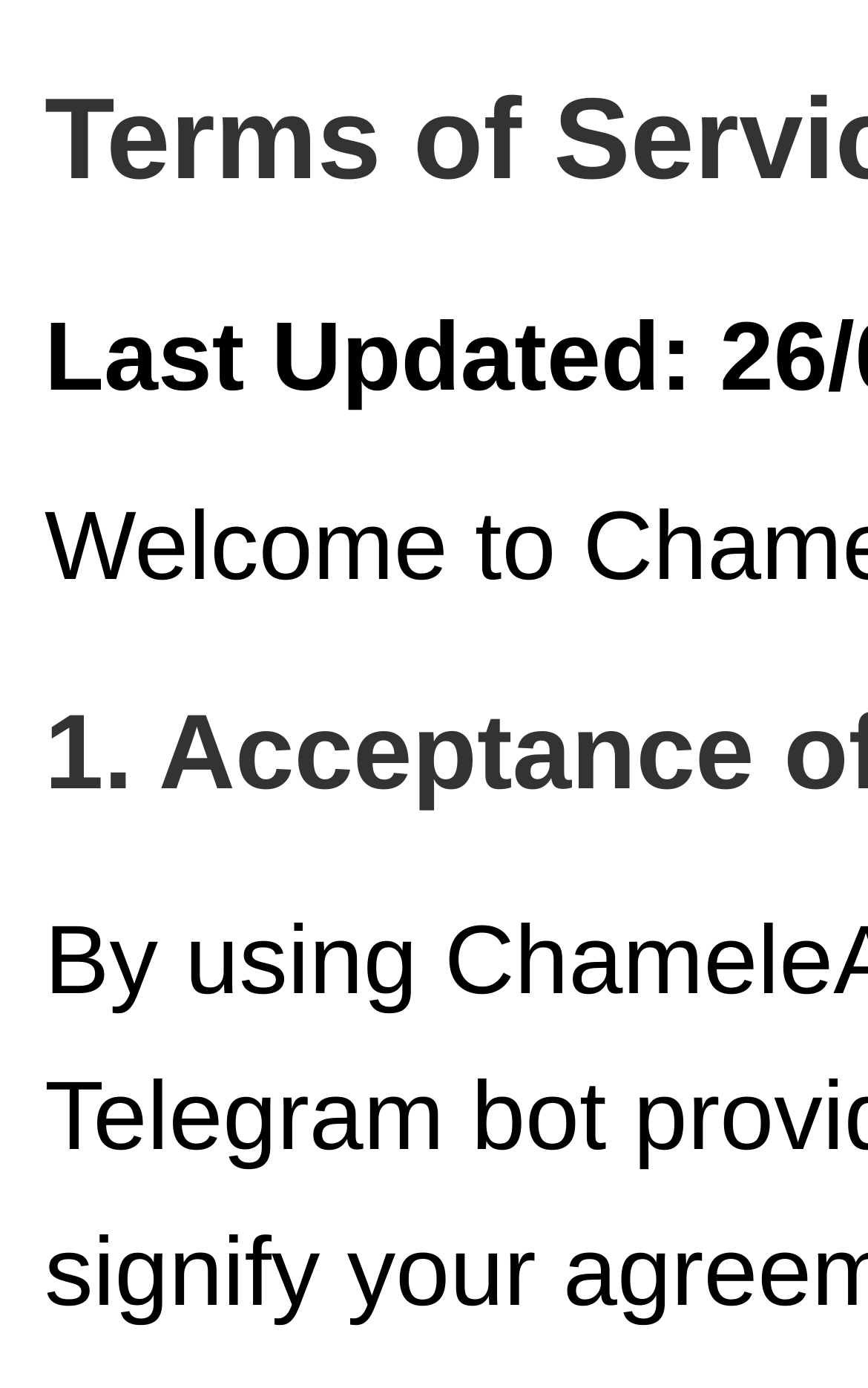Find the headline of the webpage and generate its text content.

Terms of Service for ChameleAI